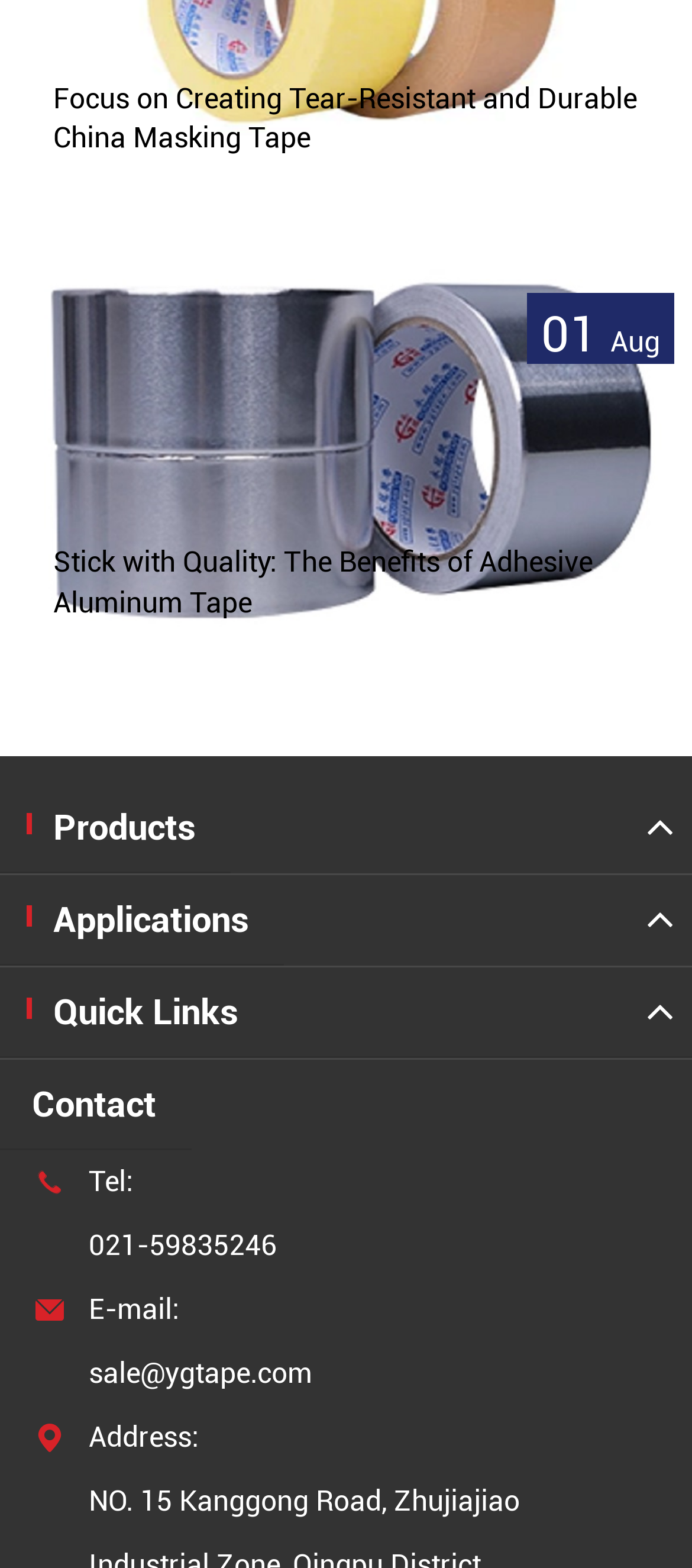Give a one-word or short phrase answer to this question: 
What is the title of the first article?

Focus on Creating Tear-Resistant and Durable China Masking Tape